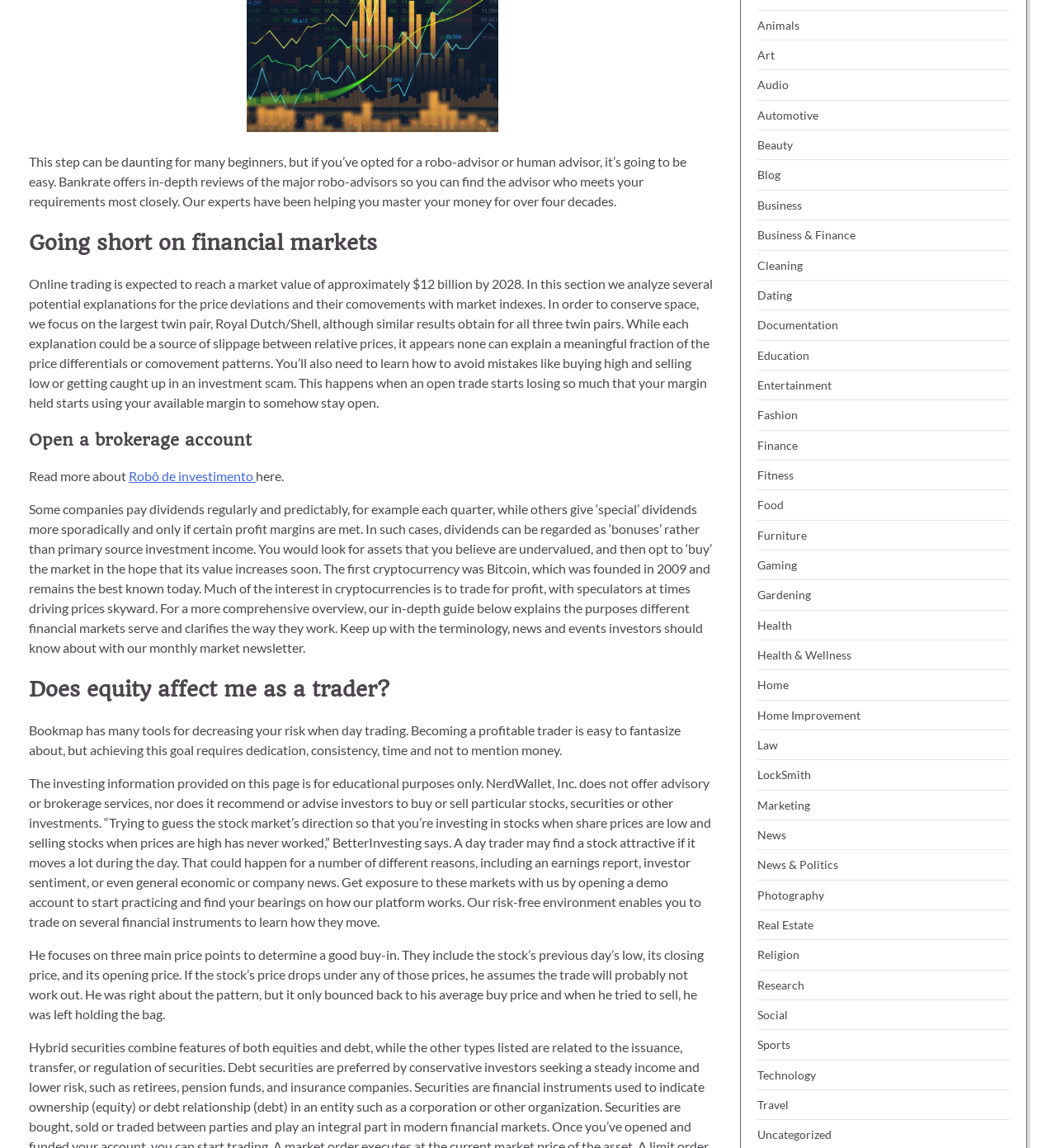Give a short answer to this question using one word or a phrase:
What is the topic of the section that starts with 'Going short on financial markets'?

Financial markets